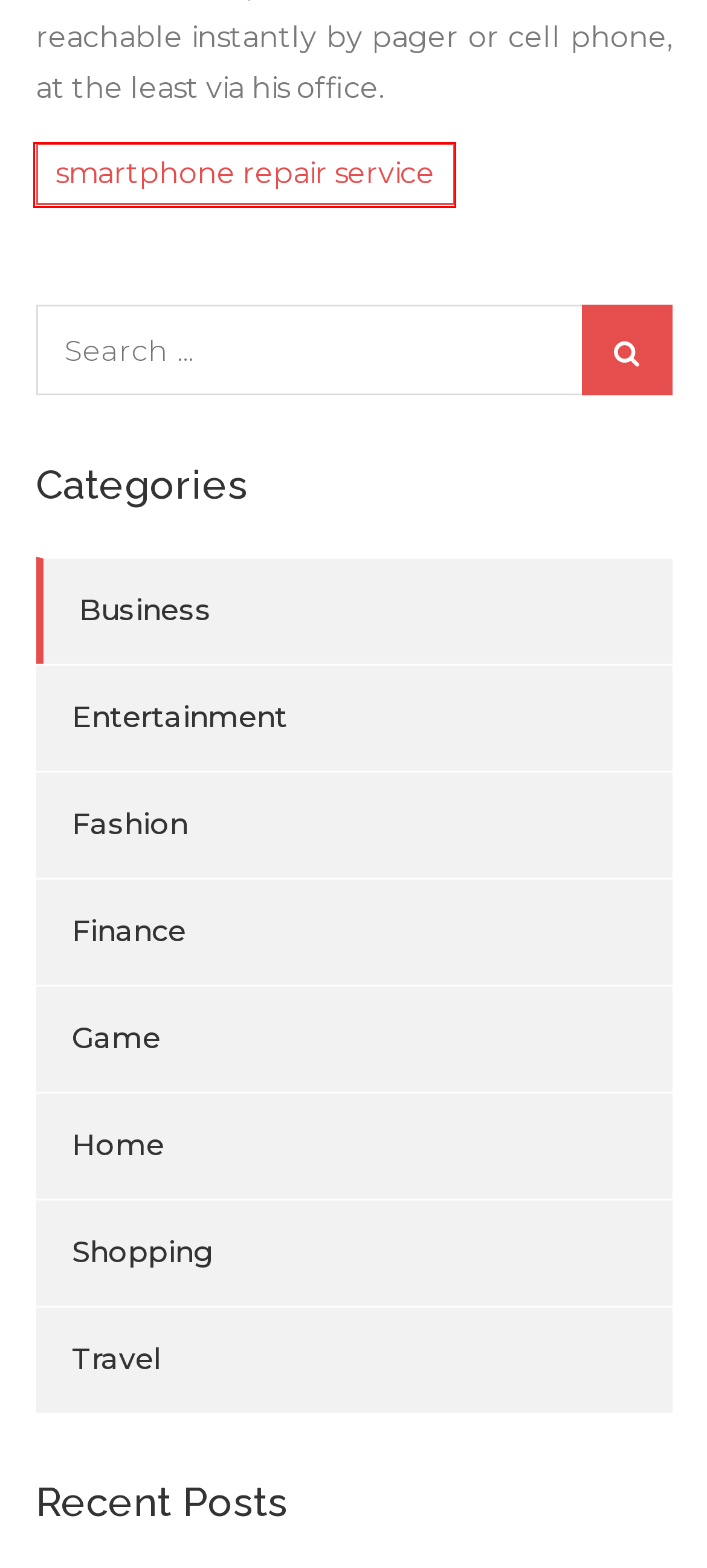Analyze the given webpage screenshot and identify the UI element within the red bounding box. Select the webpage description that best matches what you expect the new webpage to look like after clicking the element. Here are the candidates:
A. Shopping – Mundo Server
B. Travel – Mundo Server
C. Entertainment – Mundo Server
D. Finance – Mundo Server
E. Home – Mundo Server
F. Game – Mundo Server
G. smartphone repair service – Mundo Server
H. Fashion – Mundo Server

G